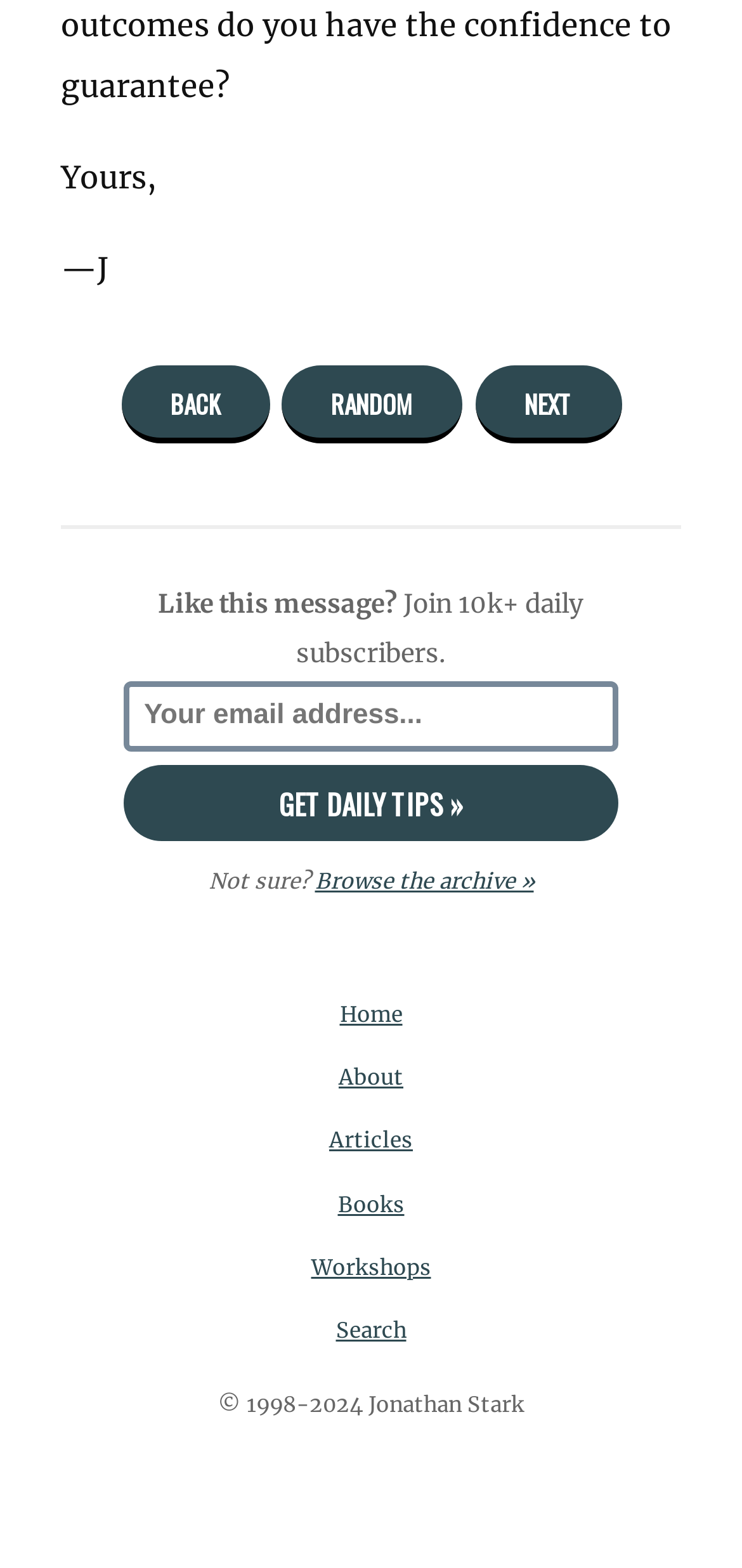Please find the bounding box coordinates for the clickable element needed to perform this instruction: "Browse the archive".

[0.417, 0.553, 0.726, 0.57]